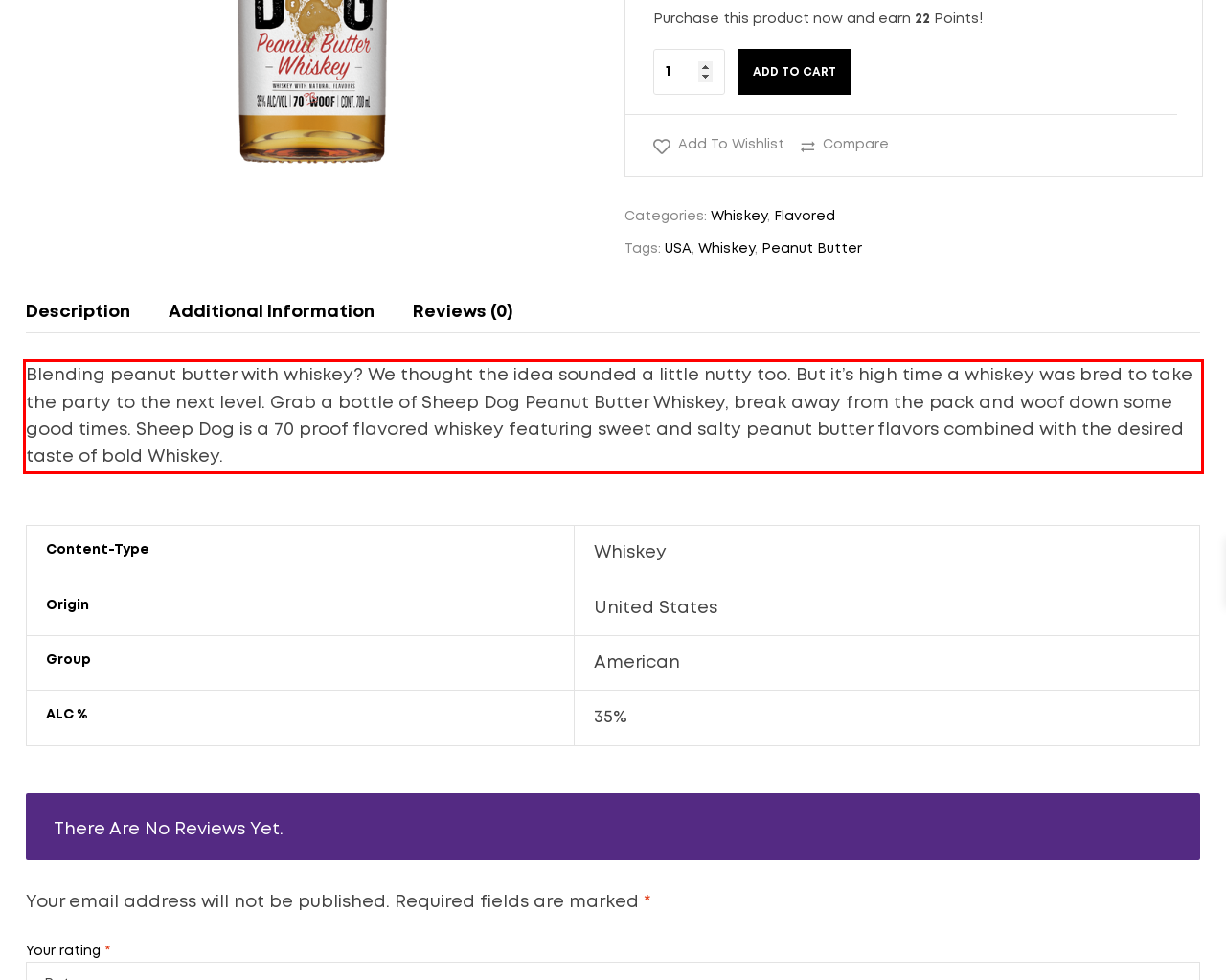Identify and extract the text within the red rectangle in the screenshot of the webpage.

Blending peanut butter with whiskey? We thought the idea sounded a little nutty too. But it’s high time a whiskey was bred to take the party to the next level. Grab a bottle of Sheep Dog Peanut Butter Whiskey, break away from the pack and woof down some good times. Sheep Dog is a 70 proof flavored whiskey featuring sweet and salty peanut butter flavors combined with the desired taste of bold Whiskey.